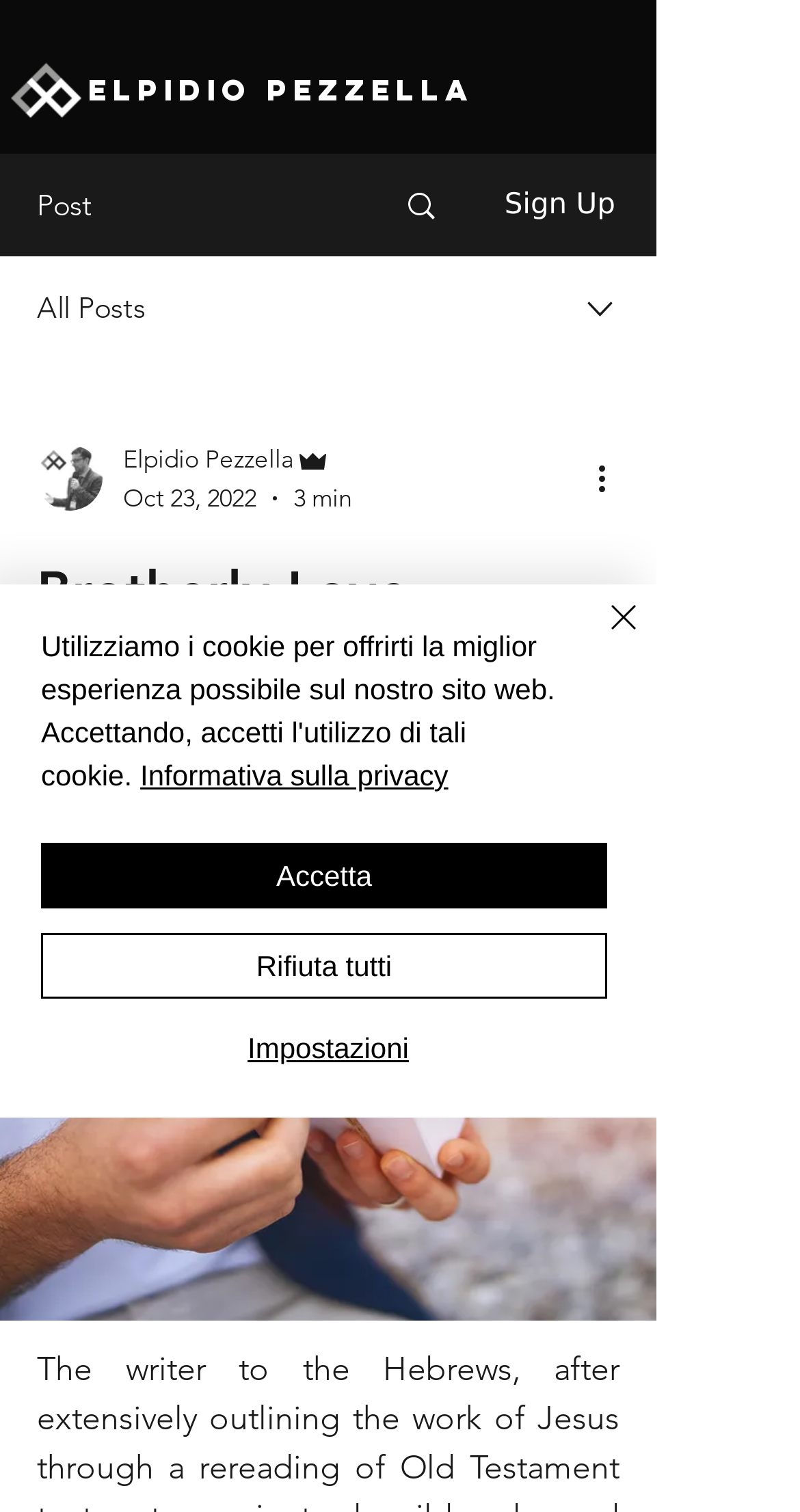Identify the bounding box coordinates for the element you need to click to achieve the following task: "Check the 'Recipe Image' checkbox". Provide the bounding box coordinates as four float numbers between 0 and 1, in the form [left, top, right, bottom].

None